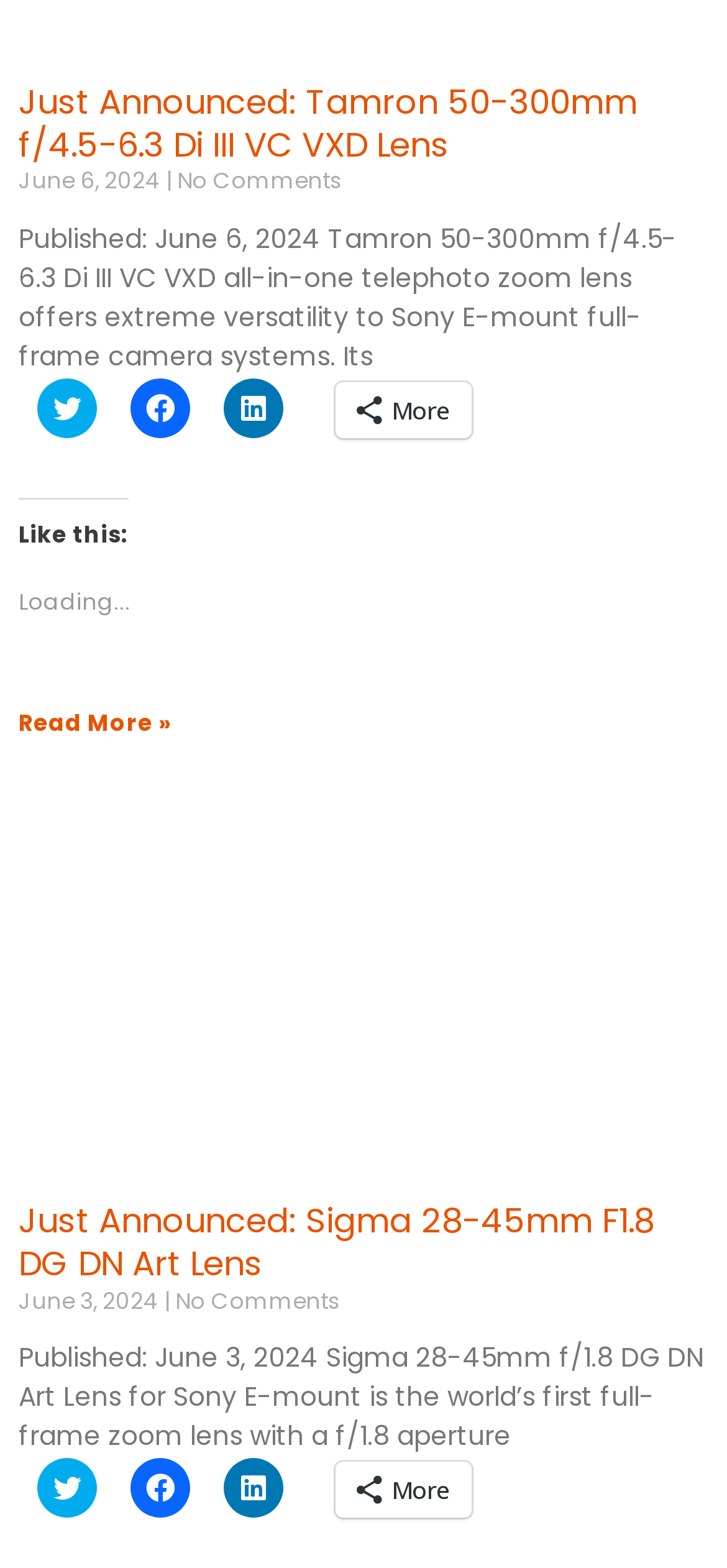Please find the bounding box coordinates of the element that you should click to achieve the following instruction: "Click to share on LinkedIn". The coordinates should be presented as four float numbers between 0 and 1: [left, top, right, bottom].

[0.308, 0.241, 0.39, 0.279]